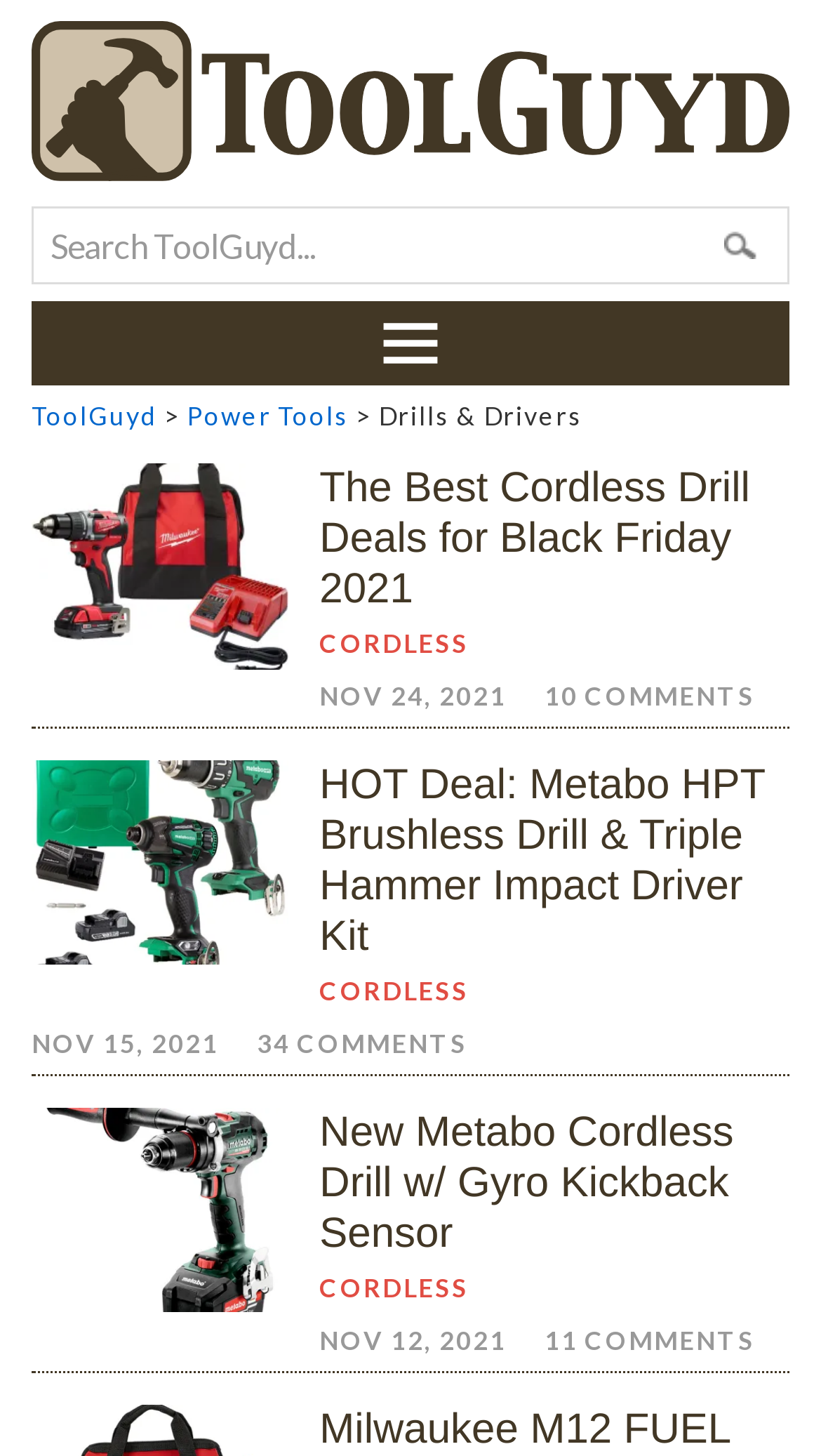Refer to the image and provide an in-depth answer to the question:
How many articles are on this page?

By examining the webpage, I can see that there are three articles listed, each with a heading and a brief description. The articles are 'The Best Cordless Drill Deals for Black Friday 2021', 'HOT Deal: Metabo HPT Brushless Drill & Triple Hammer Impact Driver Kit', and 'New Metabo Cordless Drill w/ Gyro Kickback Sensor'.